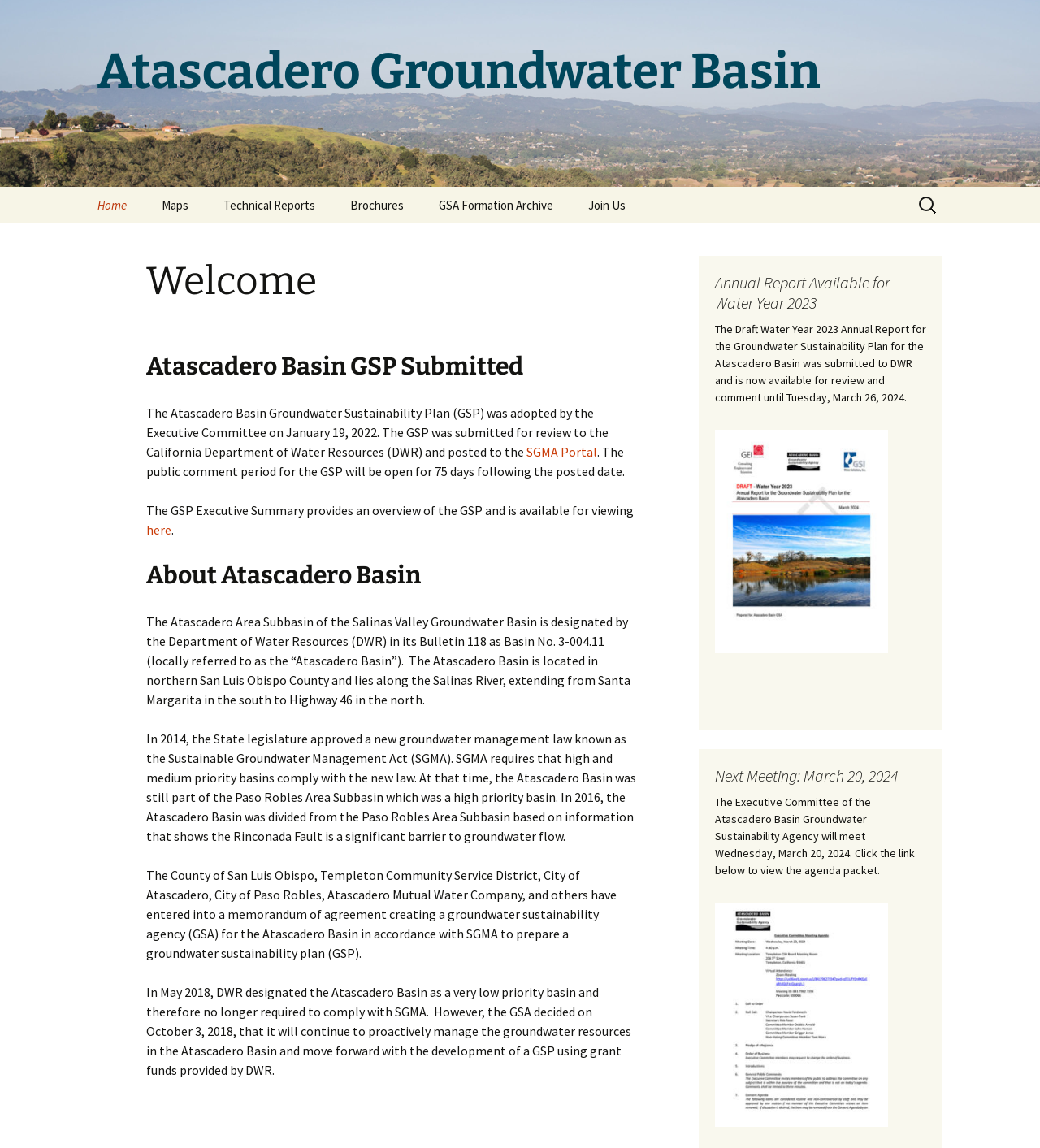Please identify the bounding box coordinates of the area I need to click to accomplish the following instruction: "View the Annual Report for Water Year 2023".

[0.688, 0.464, 0.854, 0.477]